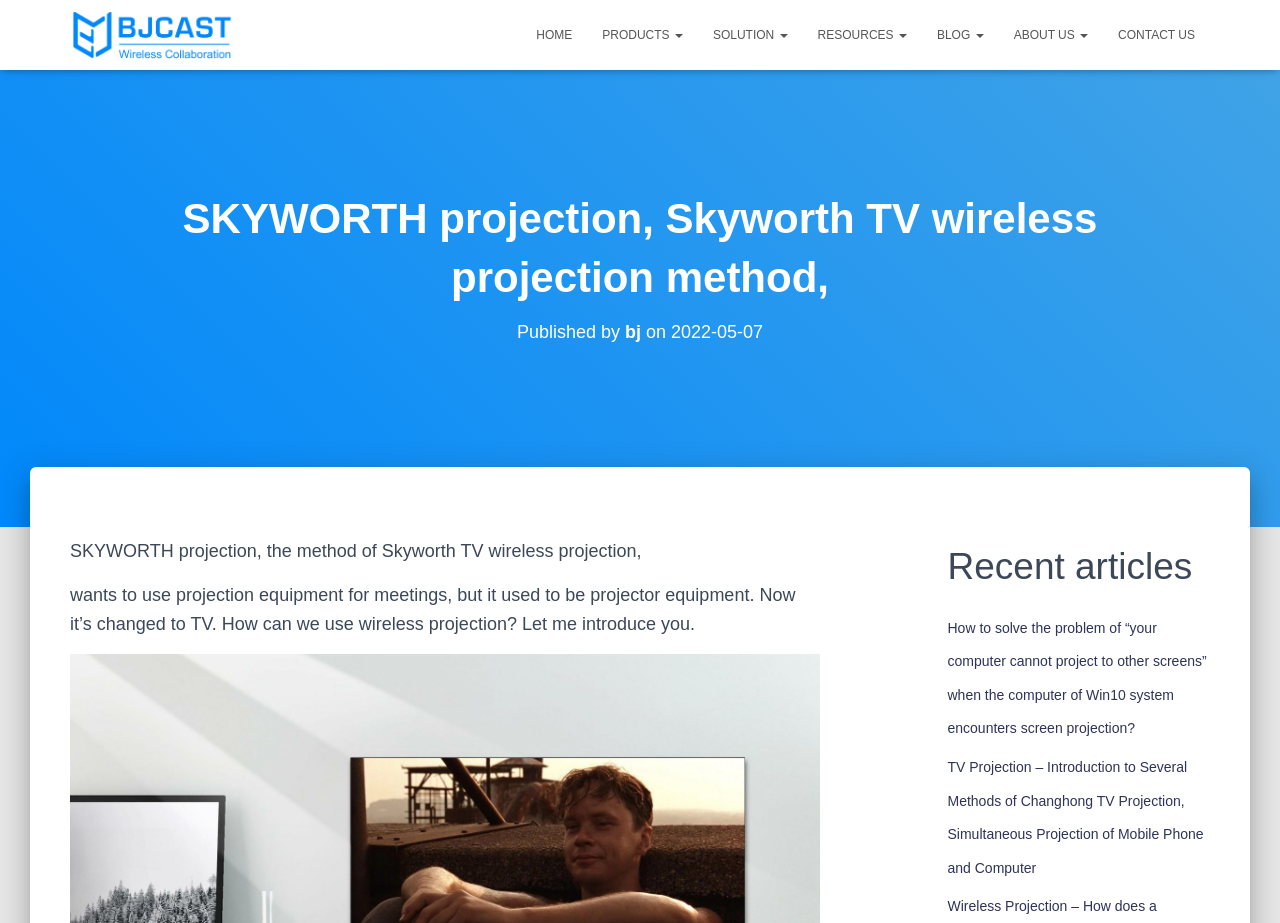Please locate the bounding box coordinates of the element that should be clicked to complete the given instruction: "read the article about solving screen projection problems".

[0.74, 0.671, 0.943, 0.798]